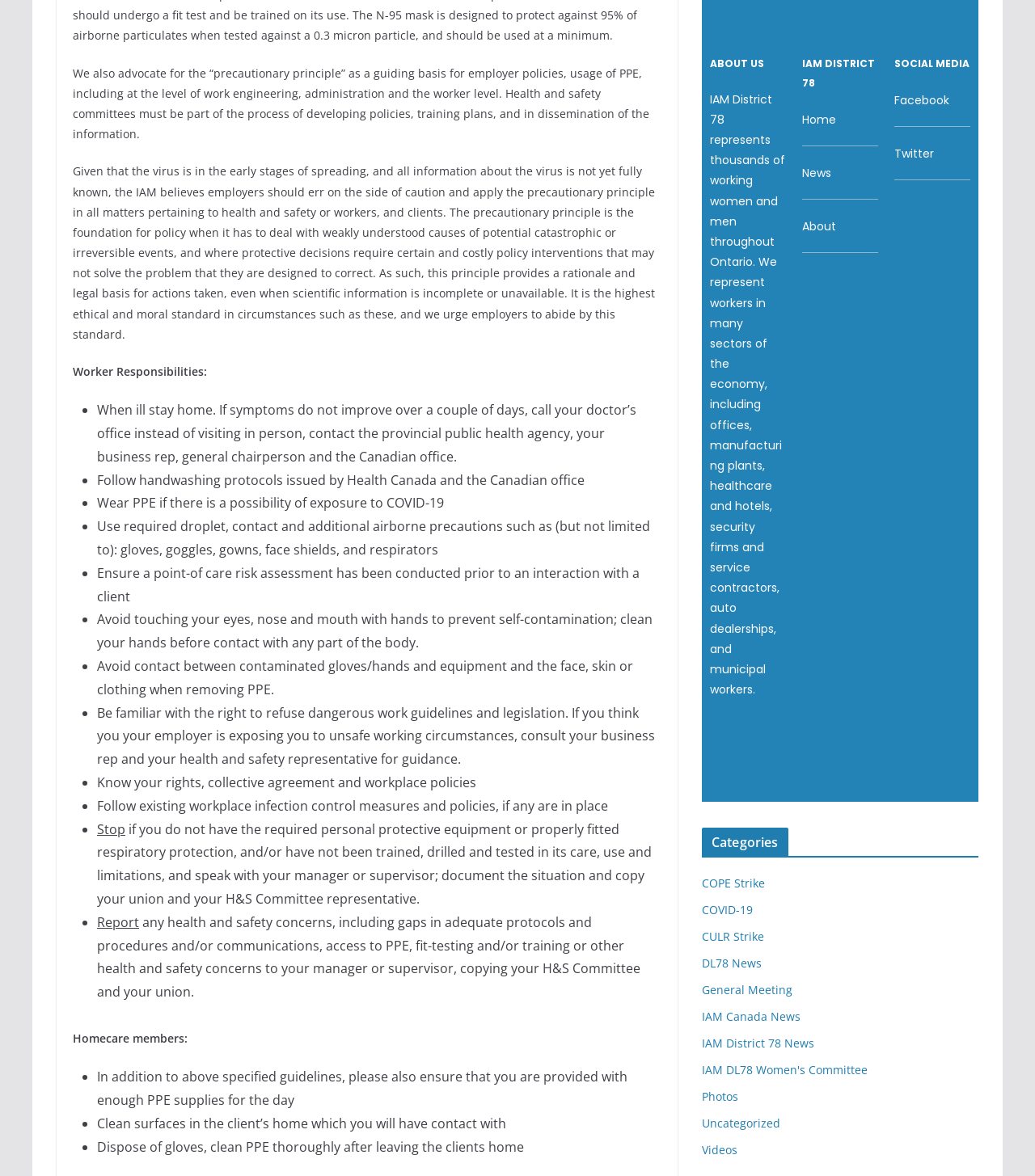Locate the bounding box of the UI element with the following description: "DL78 News".

[0.678, 0.812, 0.736, 0.825]